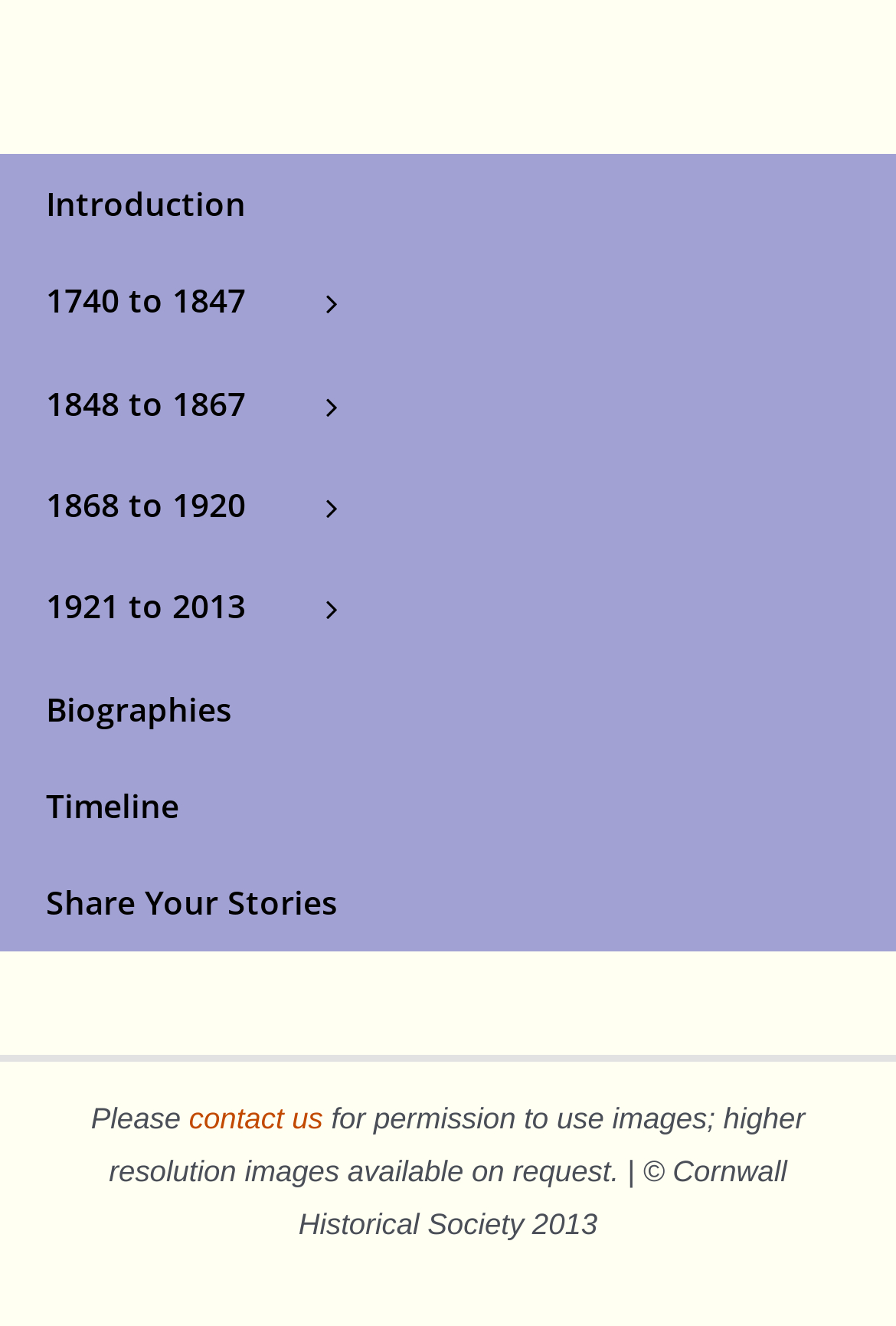Identify the bounding box of the UI component described as: "1868 to 1920".

[0.0, 0.345, 0.997, 0.421]